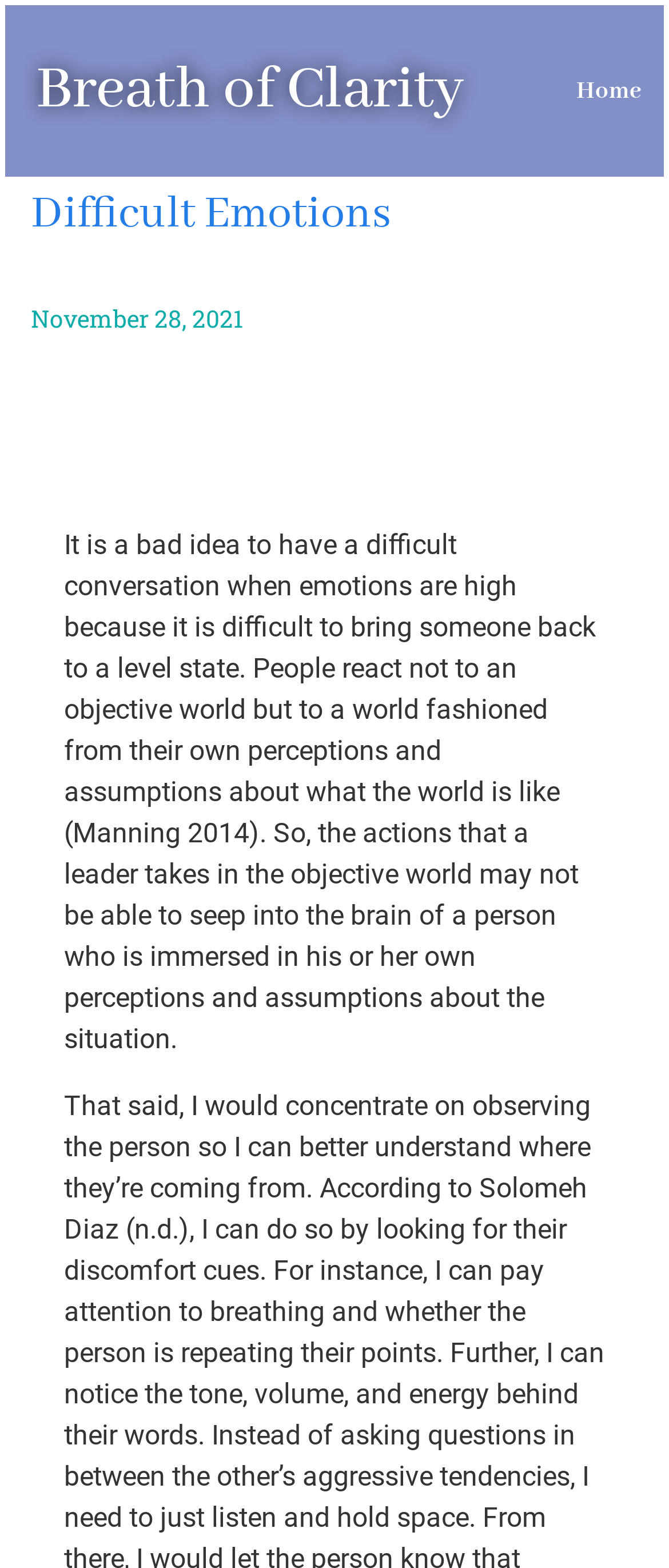What is the name of the website?
Based on the visual content, answer with a single word or a brief phrase.

Breath of Clarity